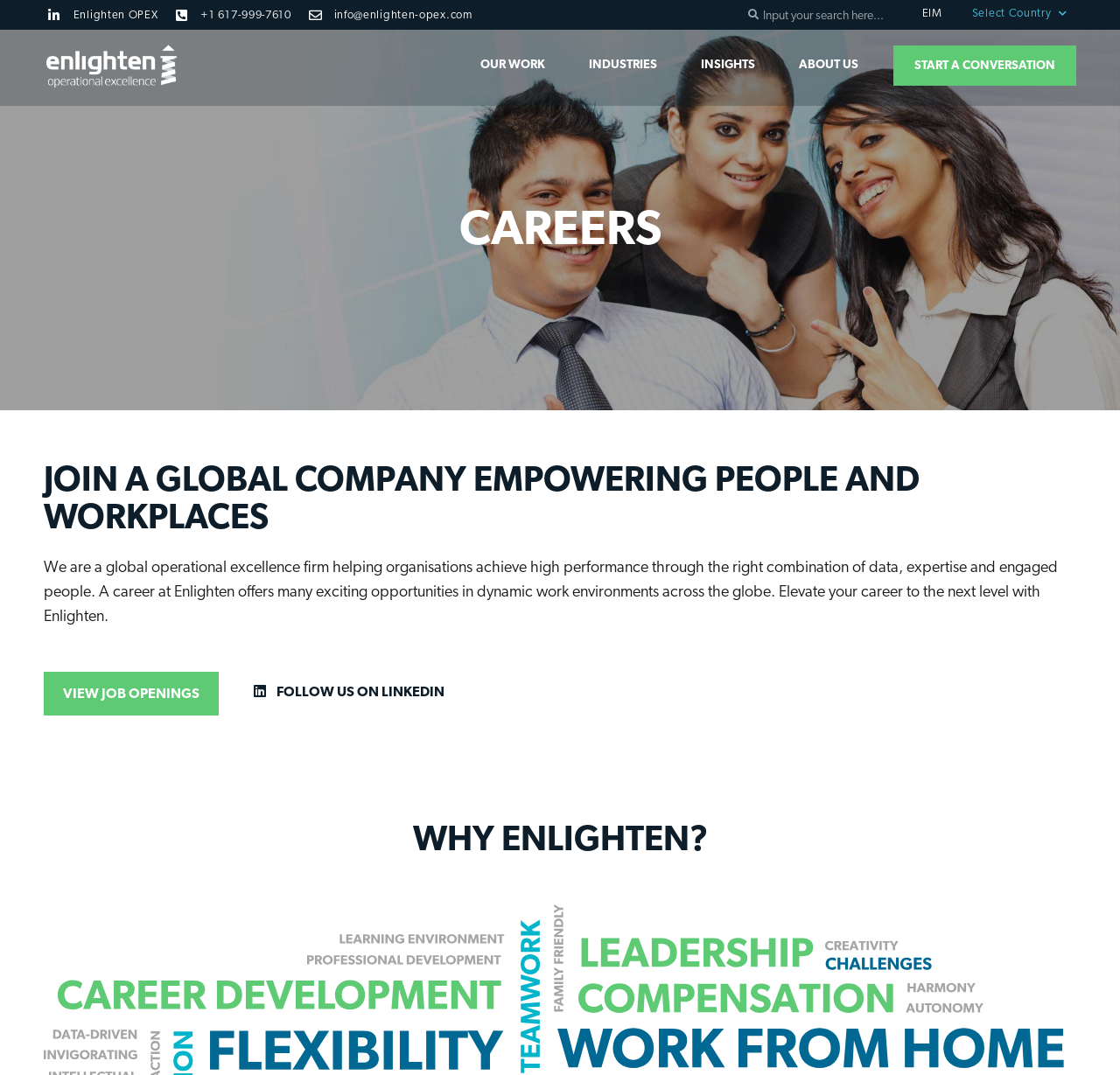Determine the bounding box coordinates of the region to click in order to accomplish the following instruction: "Start a conversation". Provide the coordinates as four float numbers between 0 and 1, specifically [left, top, right, bottom].

[0.798, 0.042, 0.961, 0.08]